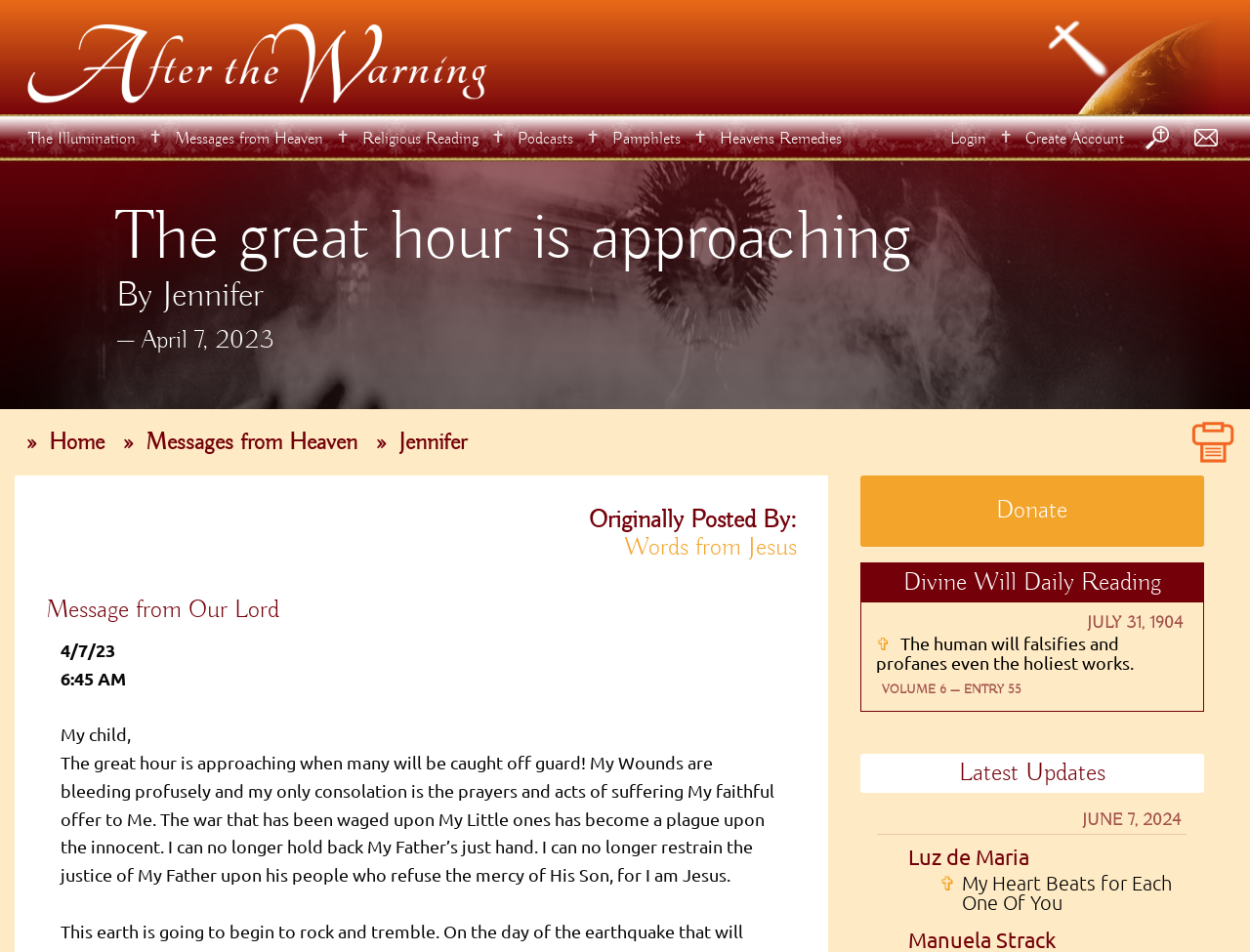Could you locate the bounding box coordinates for the section that should be clicked to accomplish this task: "Click on 'After the Warning'".

[0.012, 0.046, 0.988, 0.068]